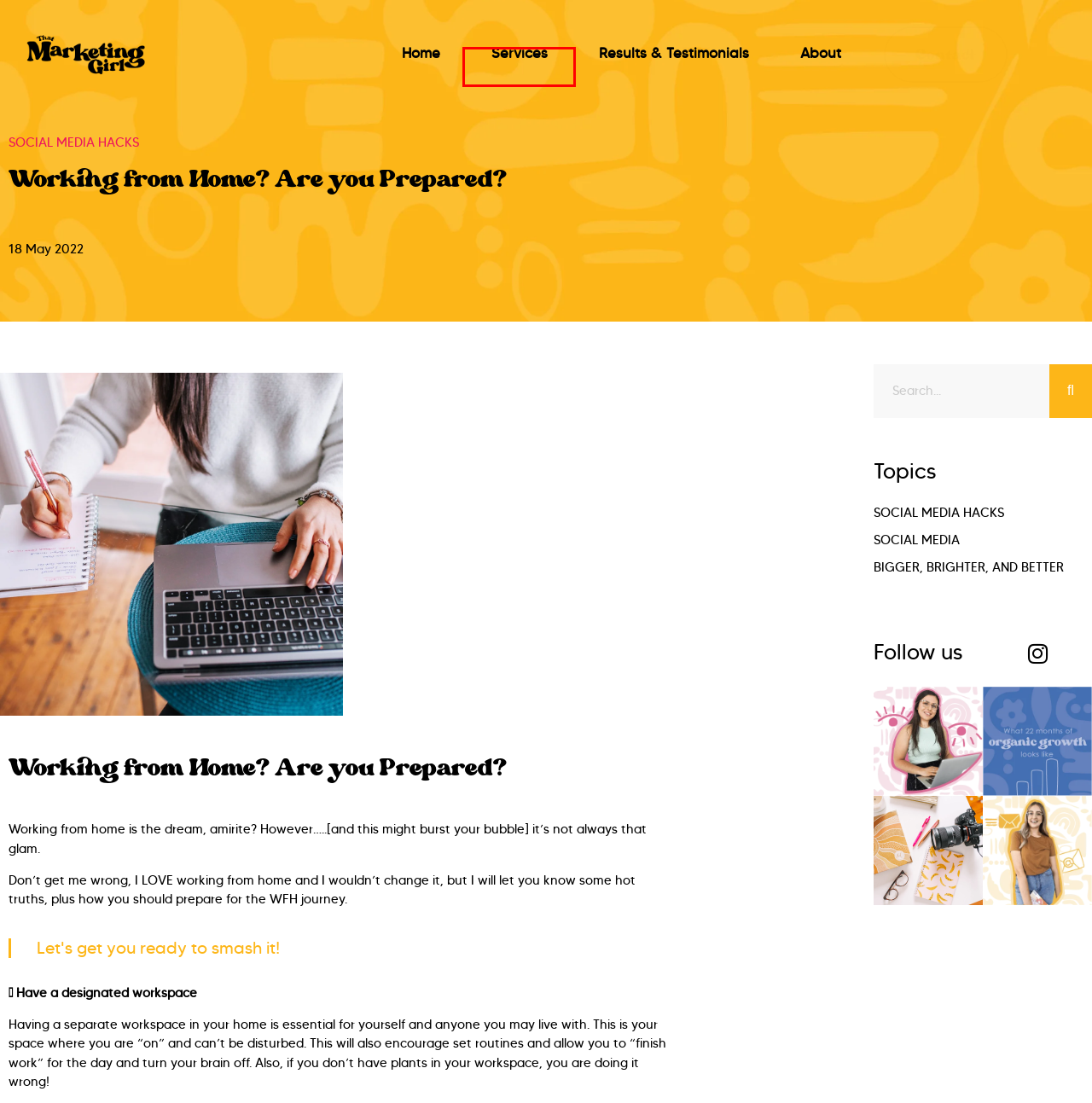You have a screenshot of a webpage with a red rectangle bounding box. Identify the best webpage description that corresponds to the new webpage after clicking the element within the red bounding box. Here are the candidates:
A. Real Results - That Marketing Girl
B. Bigger, brighter, and better Archives - That Marketing Girl
C. Meet Us - That Marketing Girl
D. Social Media Hacks Archives - That Marketing Girl
E. Social Media Archives - That Marketing Girl
F. Home - That Marketing Girl
G. Services - That Marketing Girl
H. Contact - That Marketing Girl

G